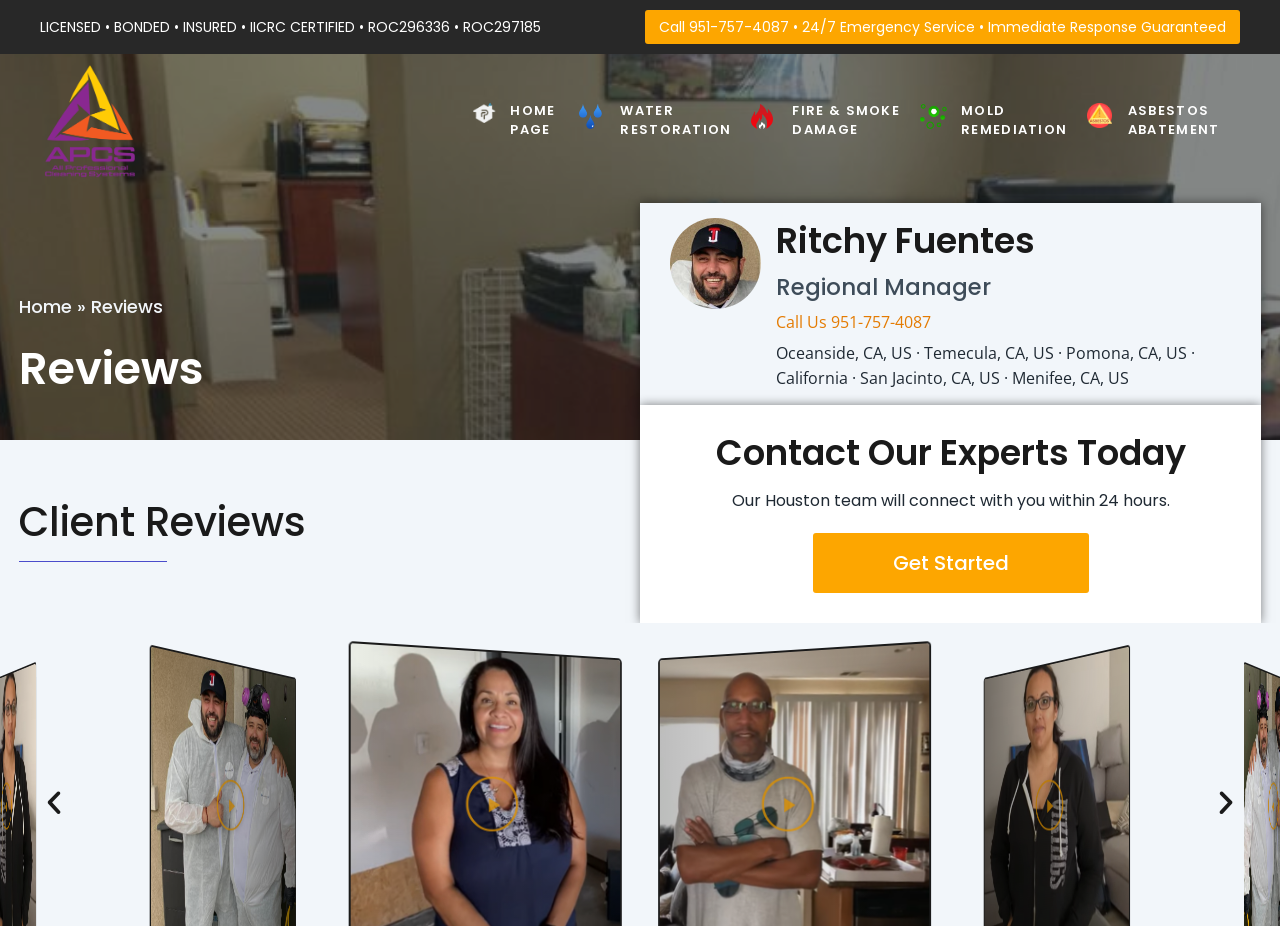Given the element description, predict the bounding box coordinates in the format (top-left x, top-left y, bottom-right x, bottom-right y), using floating point numbers between 0 and 1: alt="All Pro Cleaning Systems"

[0.031, 0.069, 0.109, 0.192]